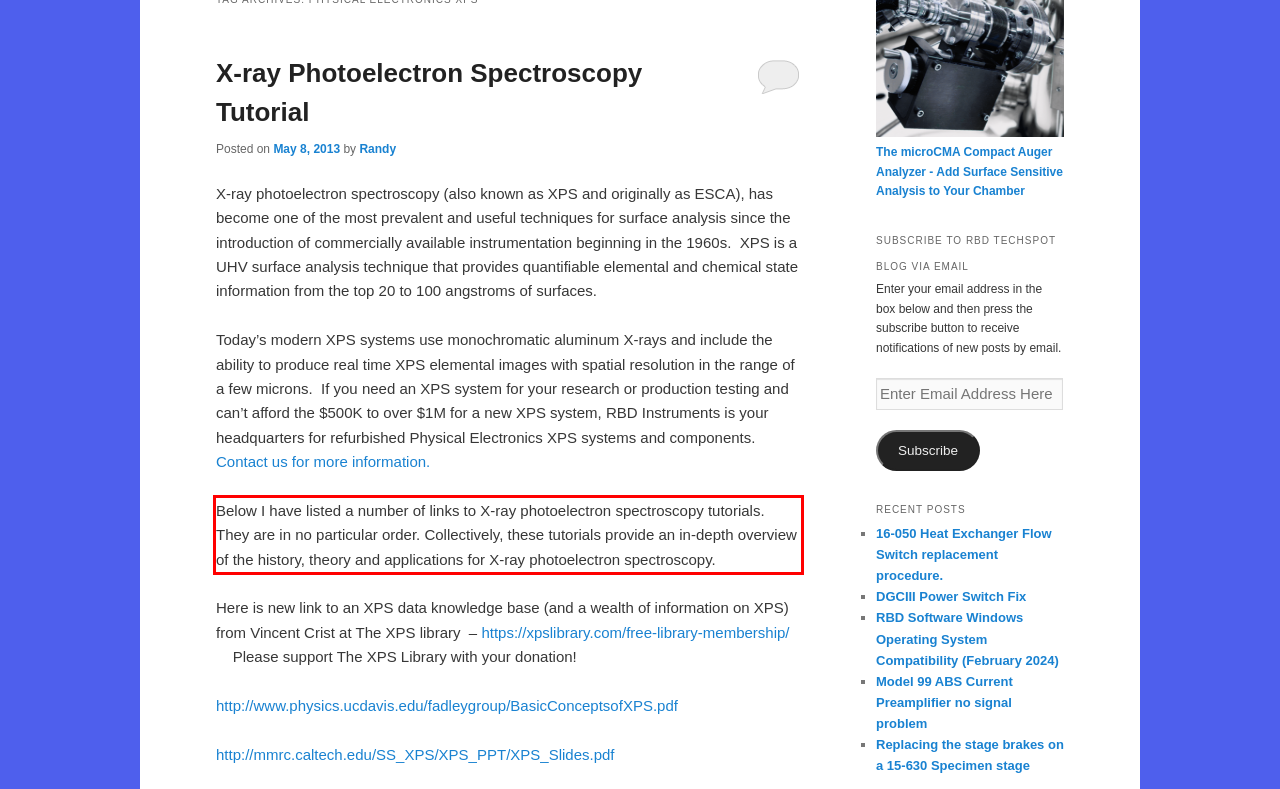You are provided with a webpage screenshot that includes a red rectangle bounding box. Extract the text content from within the bounding box using OCR.

Below I have listed a number of links to X-ray photoelectron spectroscopy tutorials. They are in no particular order. Collectively, these tutorials provide an in-depth overview of the history, theory and applications for X-ray photoelectron spectroscopy.